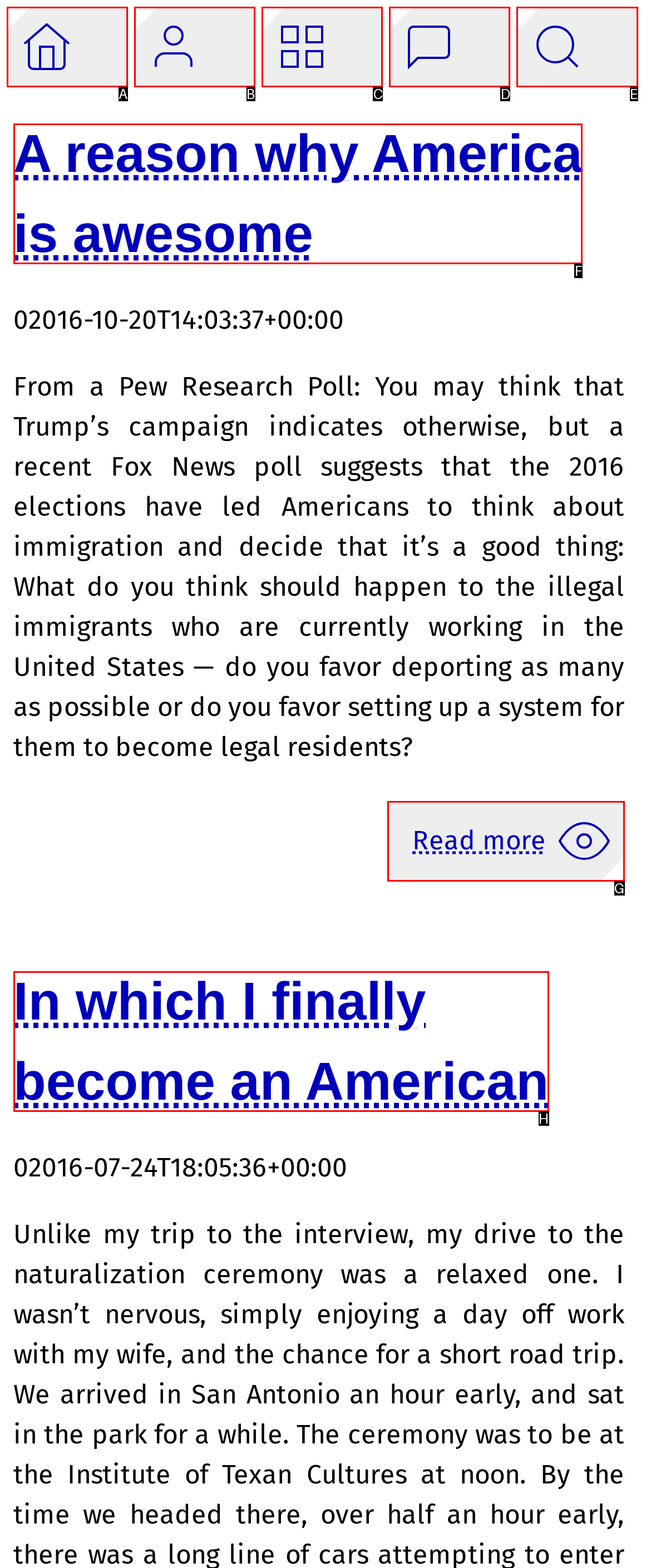Choose the HTML element that best fits the description: Read more. Answer with the option's letter directly.

G